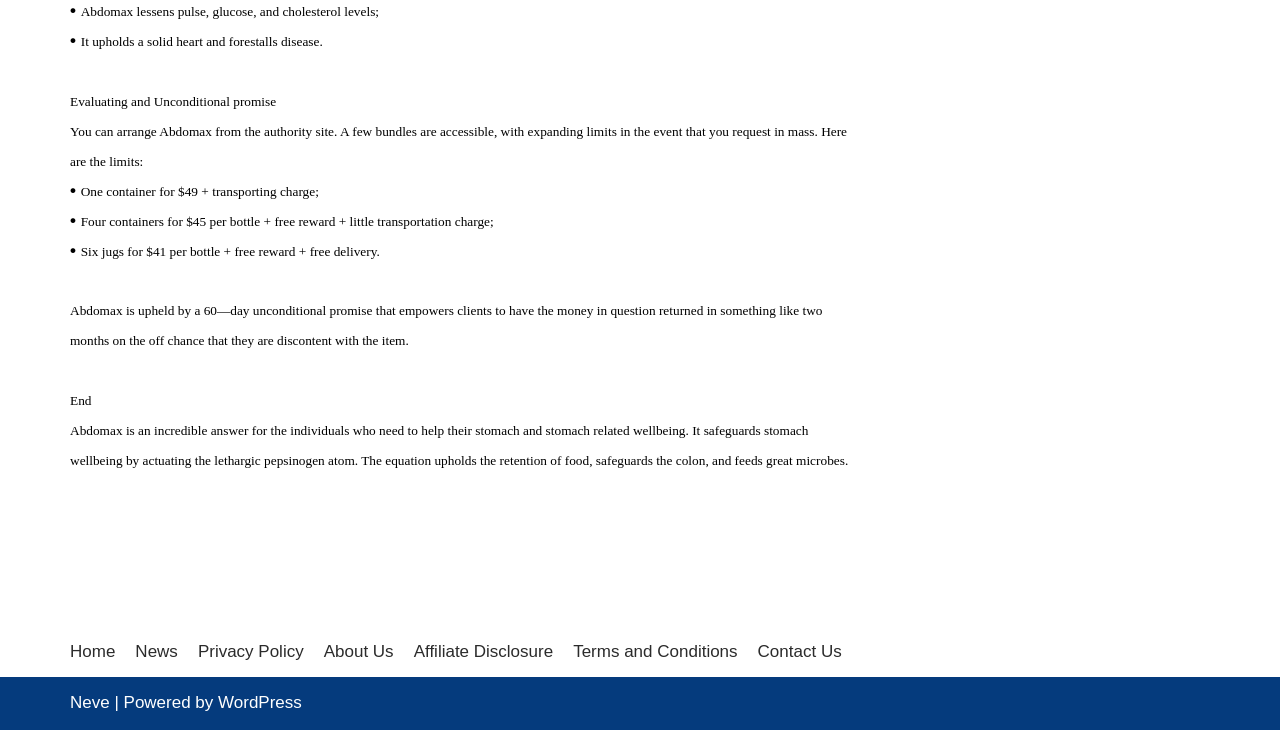Show the bounding box coordinates of the region that should be clicked to follow the instruction: "Click WordPress."

[0.17, 0.949, 0.236, 0.975]